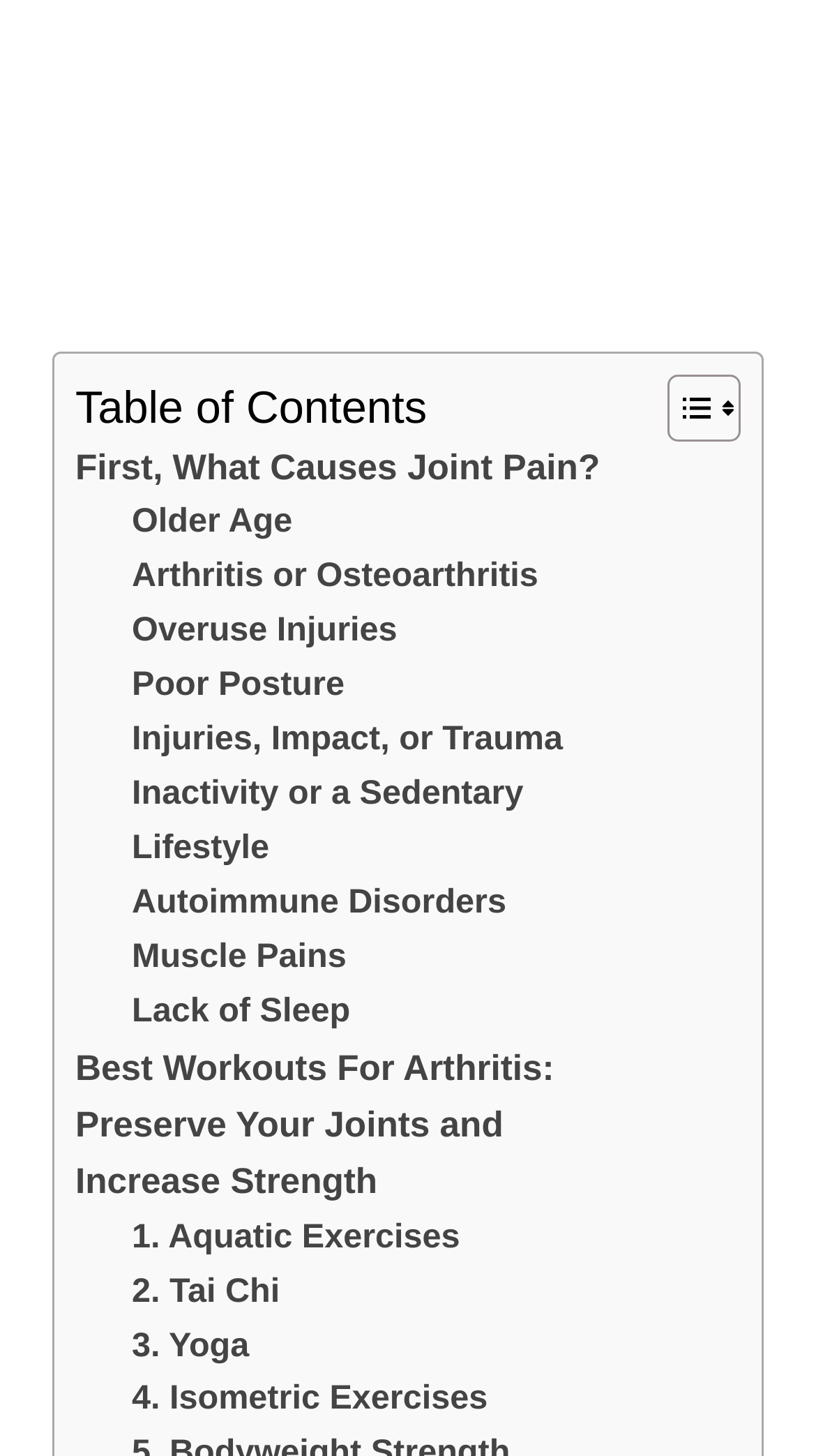Can you find the bounding box coordinates for the element that needs to be clicked to execute this instruction: "Learn about 'Yoga'"? The coordinates should be given as four float numbers between 0 and 1, i.e., [left, top, right, bottom].

[0.162, 0.906, 0.305, 0.944]